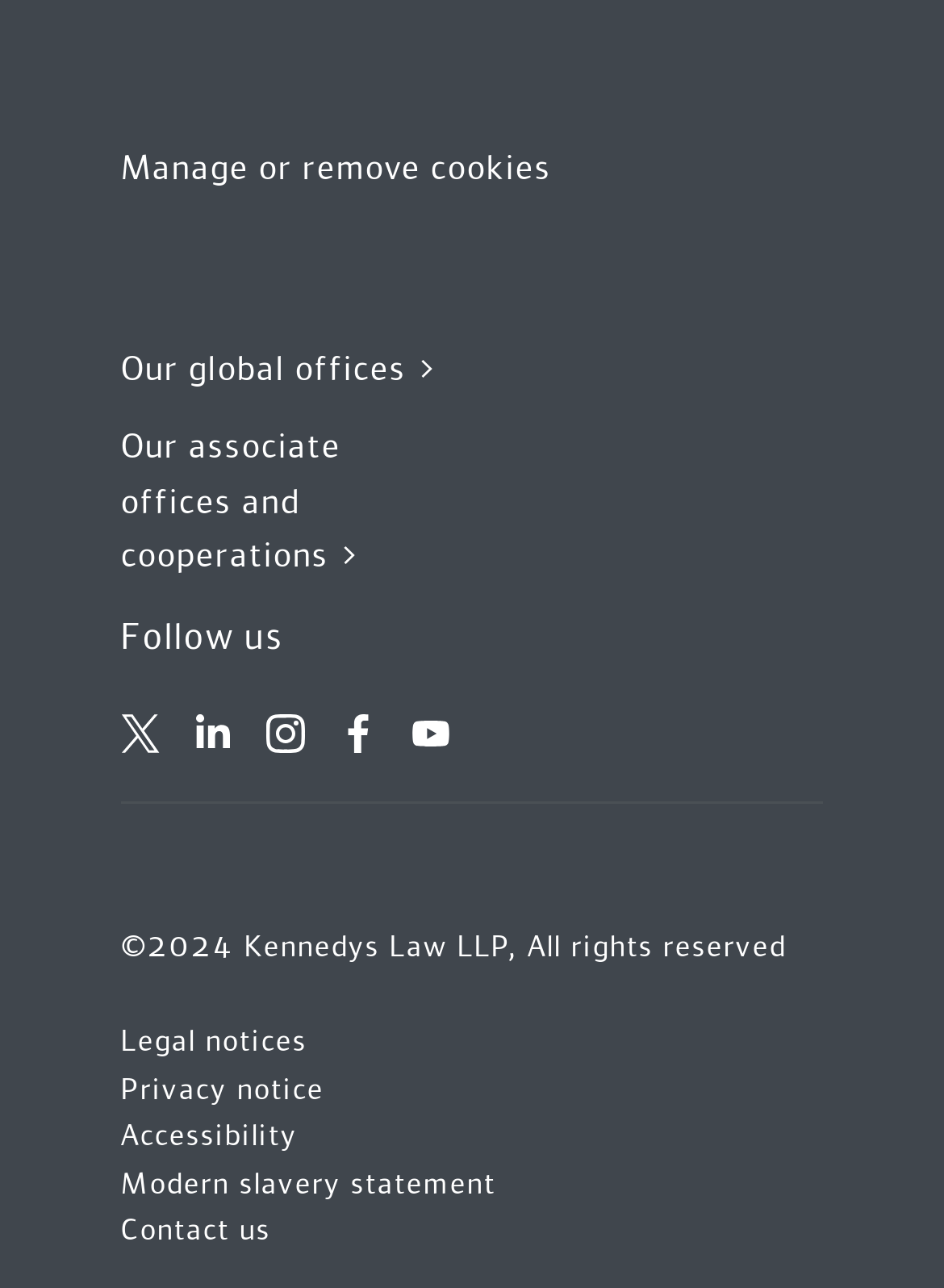Provide a brief response to the question below using a single word or phrase: 
What is the last link in the bottom footer navigation?

Contact us